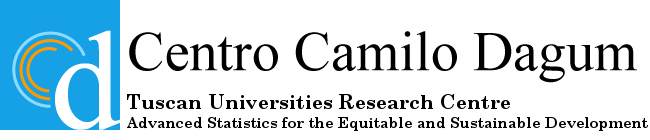What is the name of the research center?
Please provide a single word or phrase as your answer based on the image.

Centro Camilo Dagum